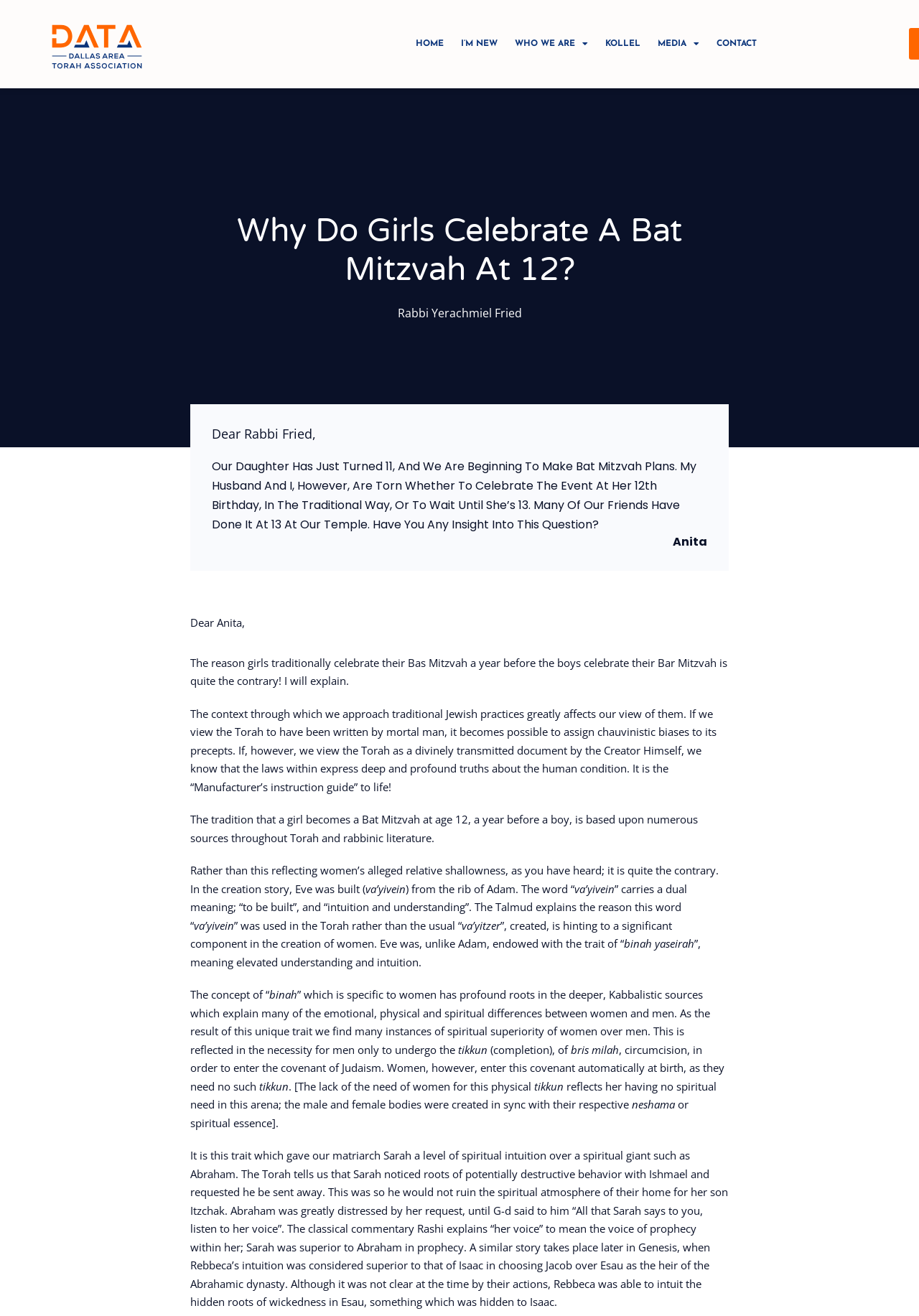Provide a thorough description of this webpage.

This webpage appears to be an article or blog post discussing the tradition of celebrating a Bat Mitzvah at the age of 12. The page has a navigation menu at the top with links to "HOME", "I'M NEW", "WHO WE ARE", "KOLLEL", "MEDIA", and "CONTACT". 

Below the navigation menu, there is a heading that reads "Why Do Girls Celebrate A Bat Mitzvah At 12?" followed by a link to "Rabbi Yerachmiel Fried". 

The main content of the page is a question-and-answer format, where a person named Anita asks Rabbi Fried about the tradition of celebrating a Bat Mitzvah at 12 or 13 years old. Rabbi Fried responds with a detailed explanation, citing various sources from Torah and rabbinic literature. 

The response is divided into several paragraphs, with Rabbi Fried explaining the significance of the tradition and its roots in the creation story of Eve. He also discusses the concept of "binah yaseirah", or elevated understanding and intuition, which is specific to women and has profound roots in Kabbalistic sources. 

Throughout the response, there are several references to Hebrew words and phrases, such as "va’yivein", "va’yitzer", "binah yaseirah", "tikkun", "bris", and "neshama", which are explained in the context of the discussion. 

The overall layout of the page is clean, with a clear hierarchy of headings and paragraphs. The text is dense, but the use of indentation and line spacing makes it easy to follow.